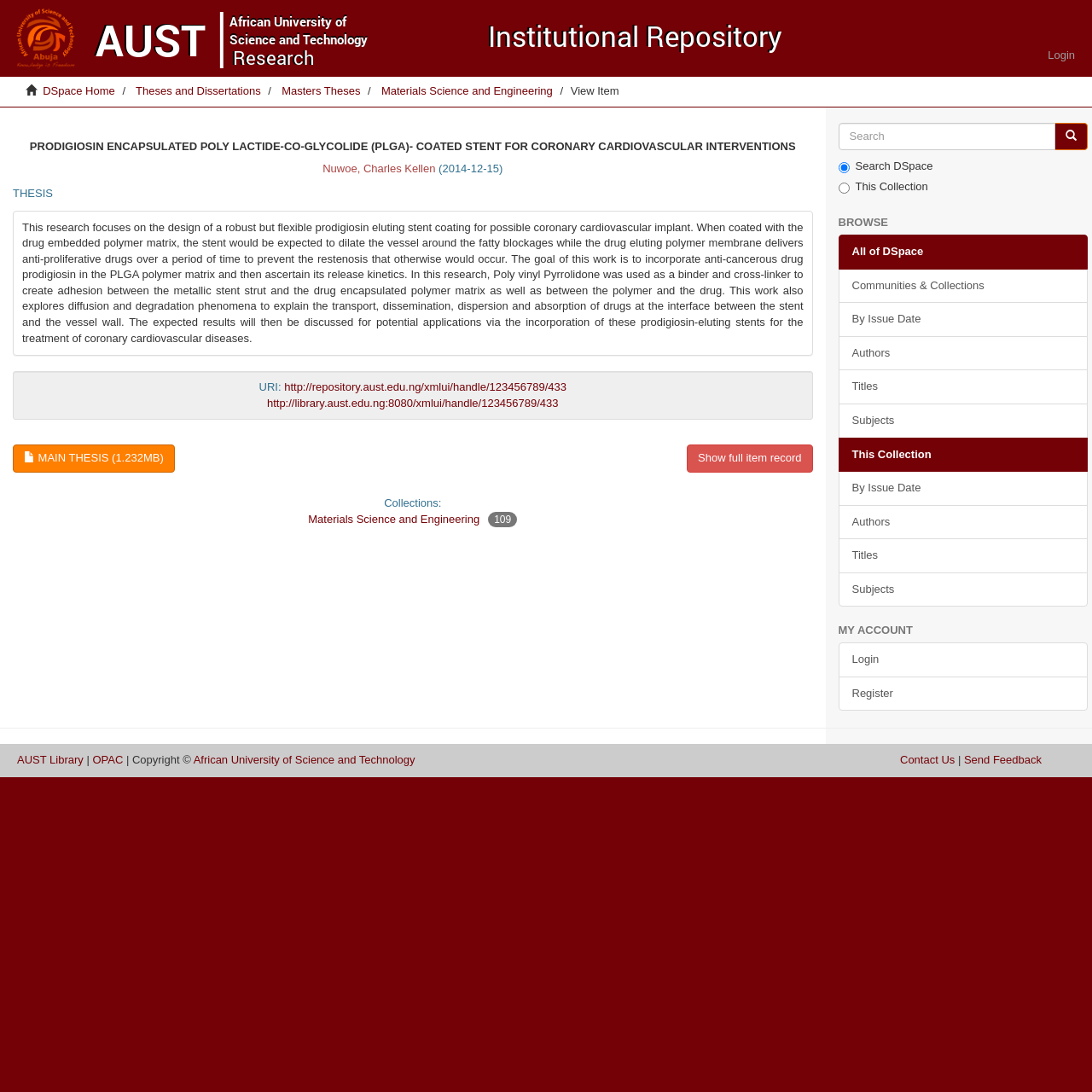Is there a search box on the page?
Give a detailed explanation using the information visible in the image.

I found a search box on the page by looking at the layout table element that contains a textbox with the label 'Search'.